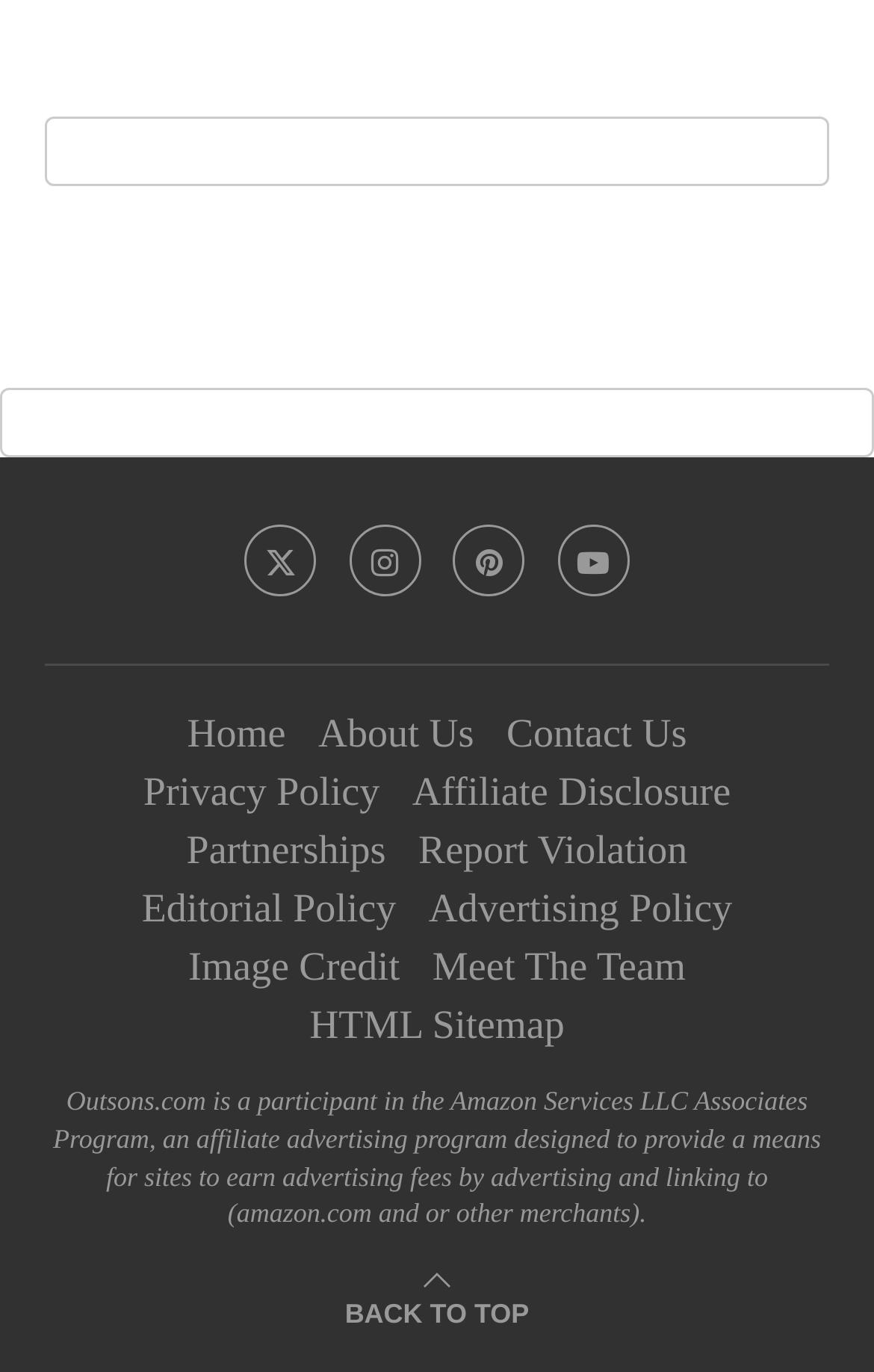What type of program does the website participate in?
Please utilize the information in the image to give a detailed response to the question.

I read the static text on the webpage that mentions 'Outsons.com is a participant in the Amazon Services LLC Associates Program', and inferred that the website participates in this program.